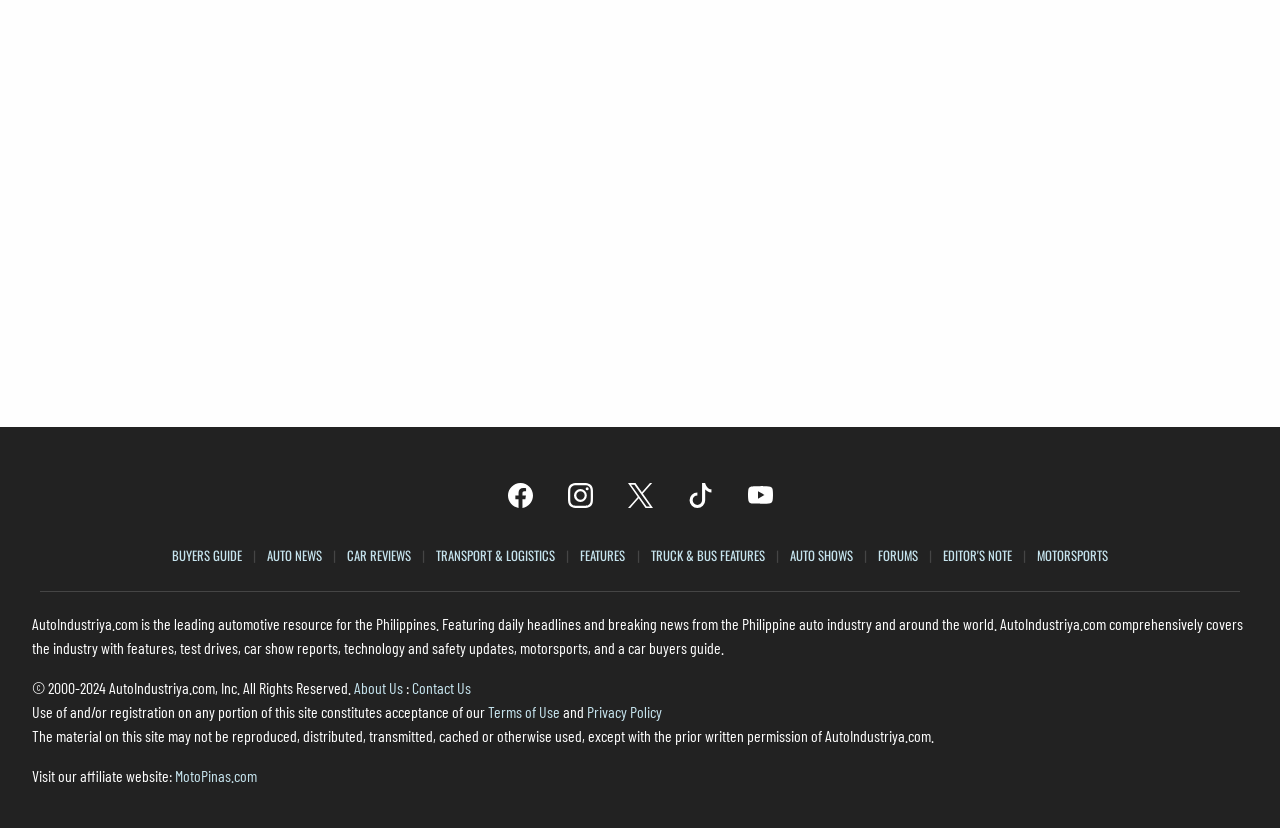What is the purpose of this website?
Based on the screenshot, respond with a single word or phrase.

Auto industry news and resources